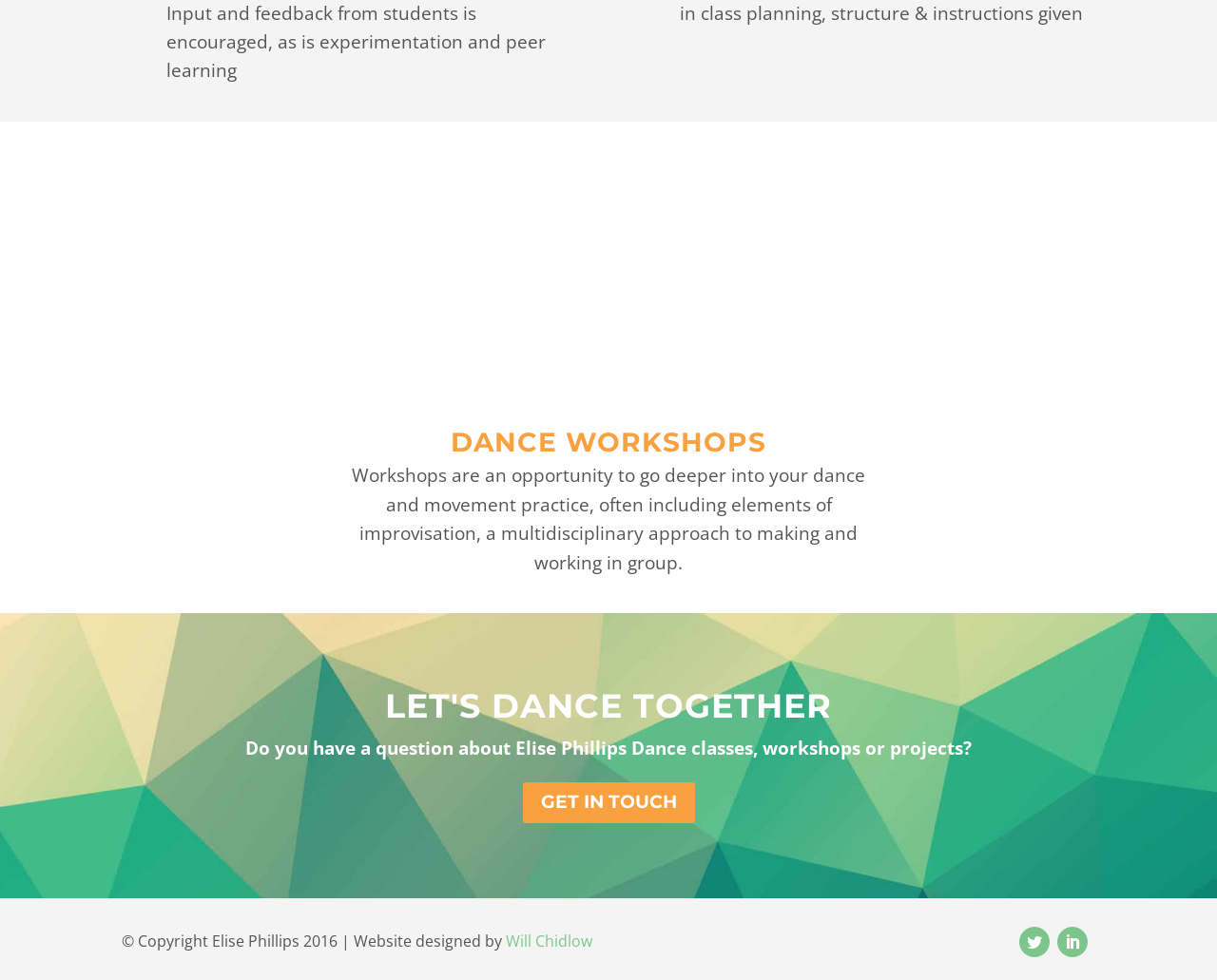Who designed the website?
Please use the image to provide a one-word or short phrase answer.

Will Chidlow